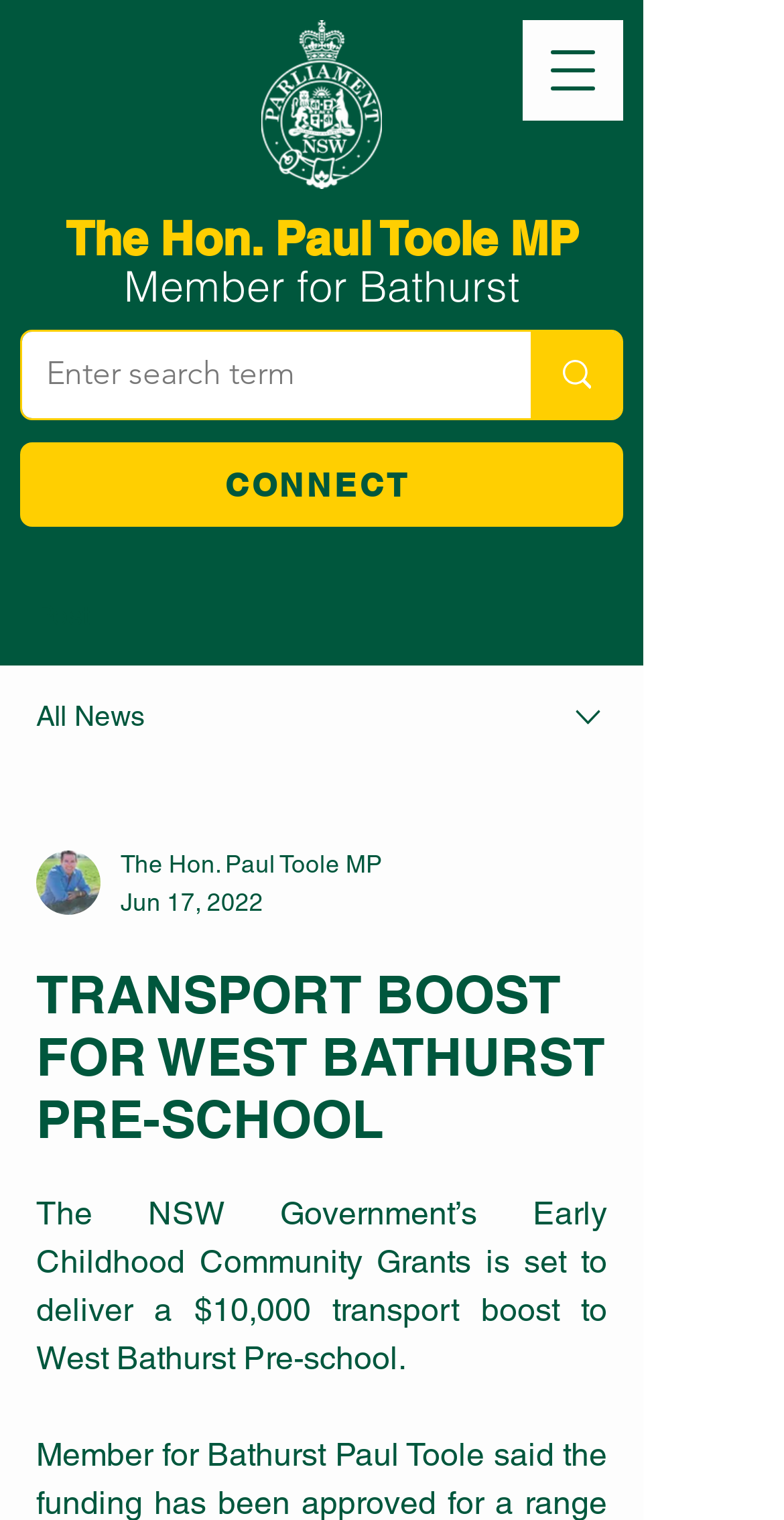Please provide a brief answer to the question using only one word or phrase: 
What is the date of the news article?

Jun 17, 2022